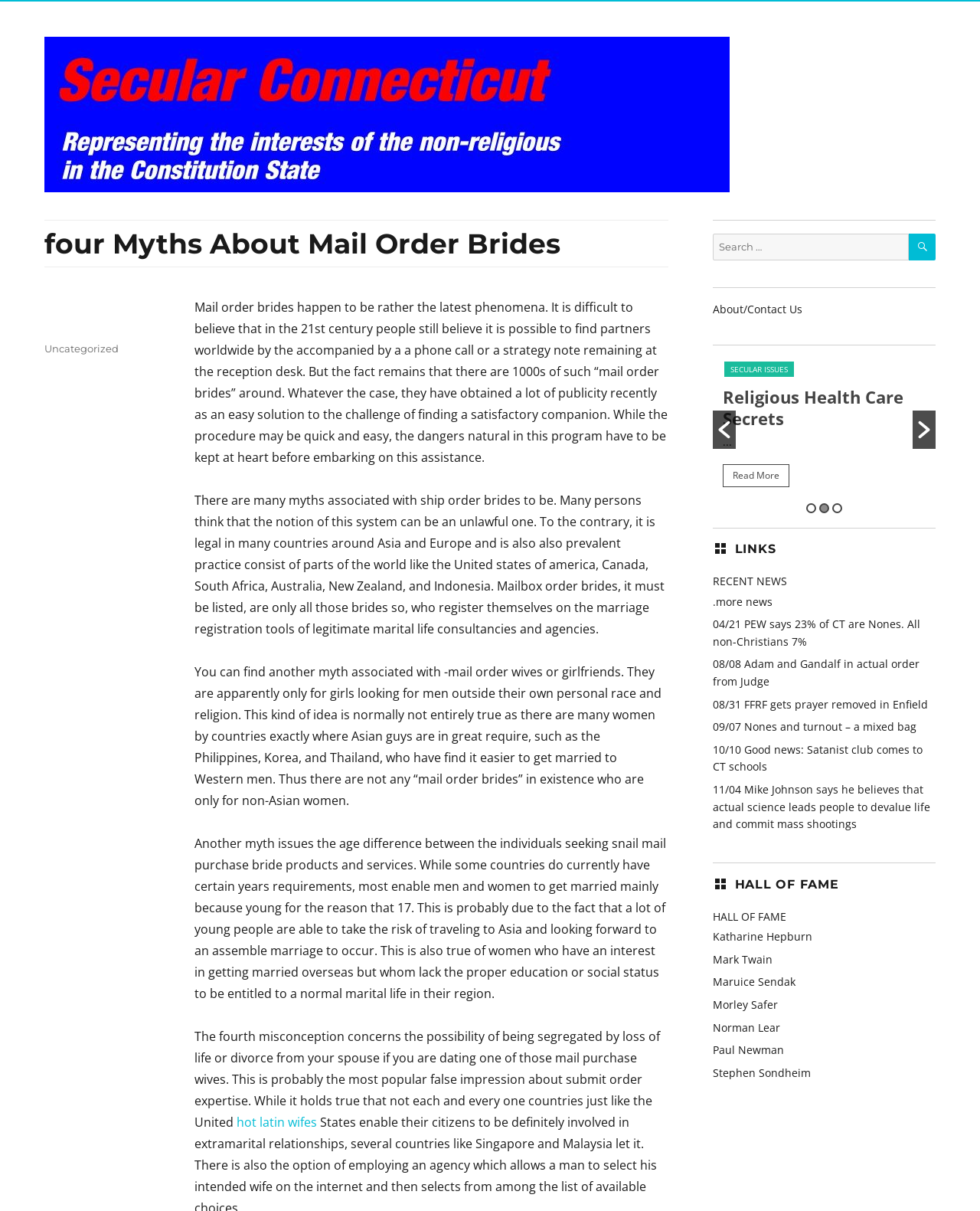What is the name of the website?
Refer to the screenshot and answer in one word or phrase.

Secular Connecticut